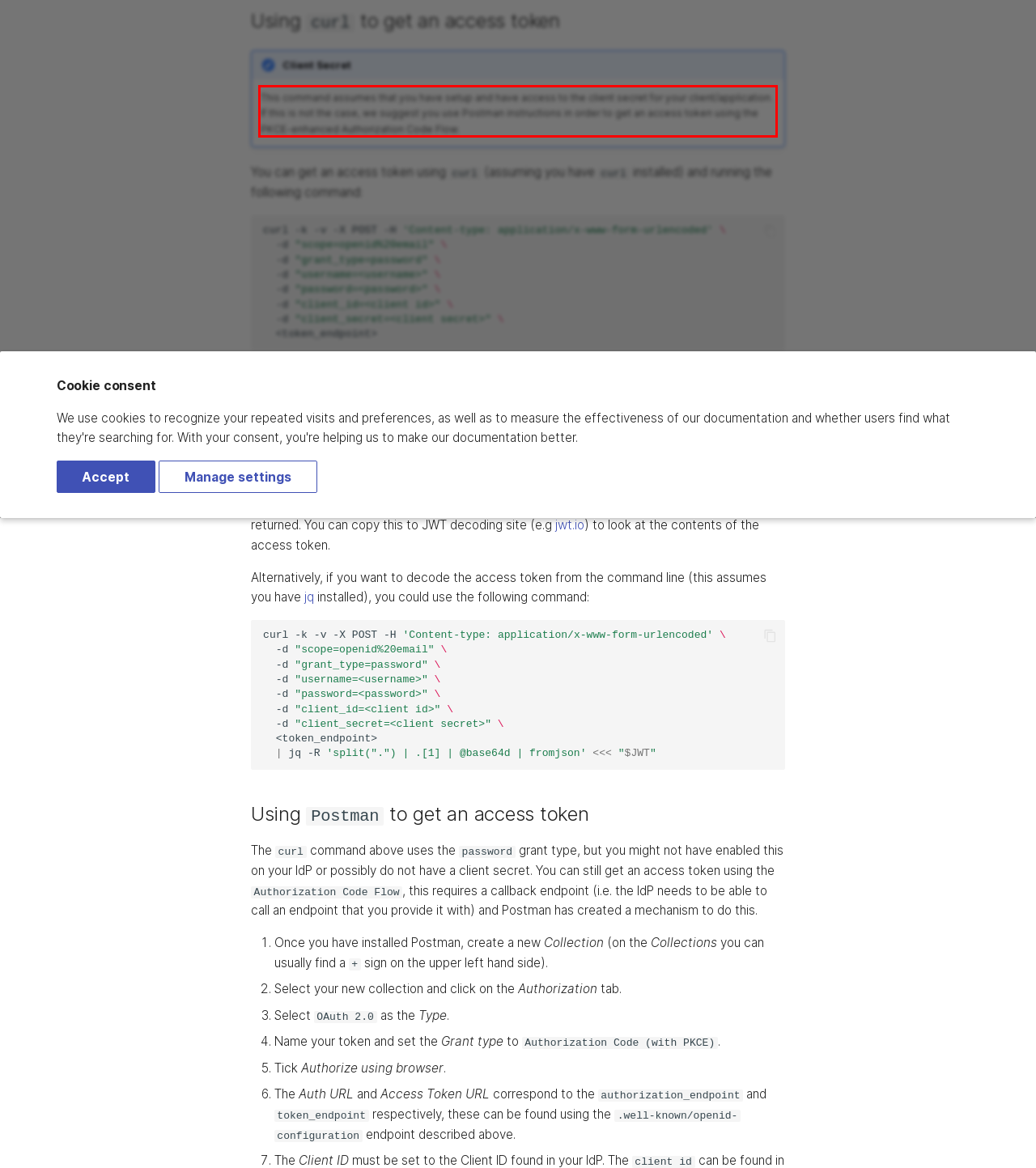Please extract the text content from the UI element enclosed by the red rectangle in the screenshot.

This command assumes that you have setup and have access to the client secret for your client/application. If this is not the case, we suggest you use Postman instructions in order to get an access token using the PKCE-enhanced Authorization Code Flow.